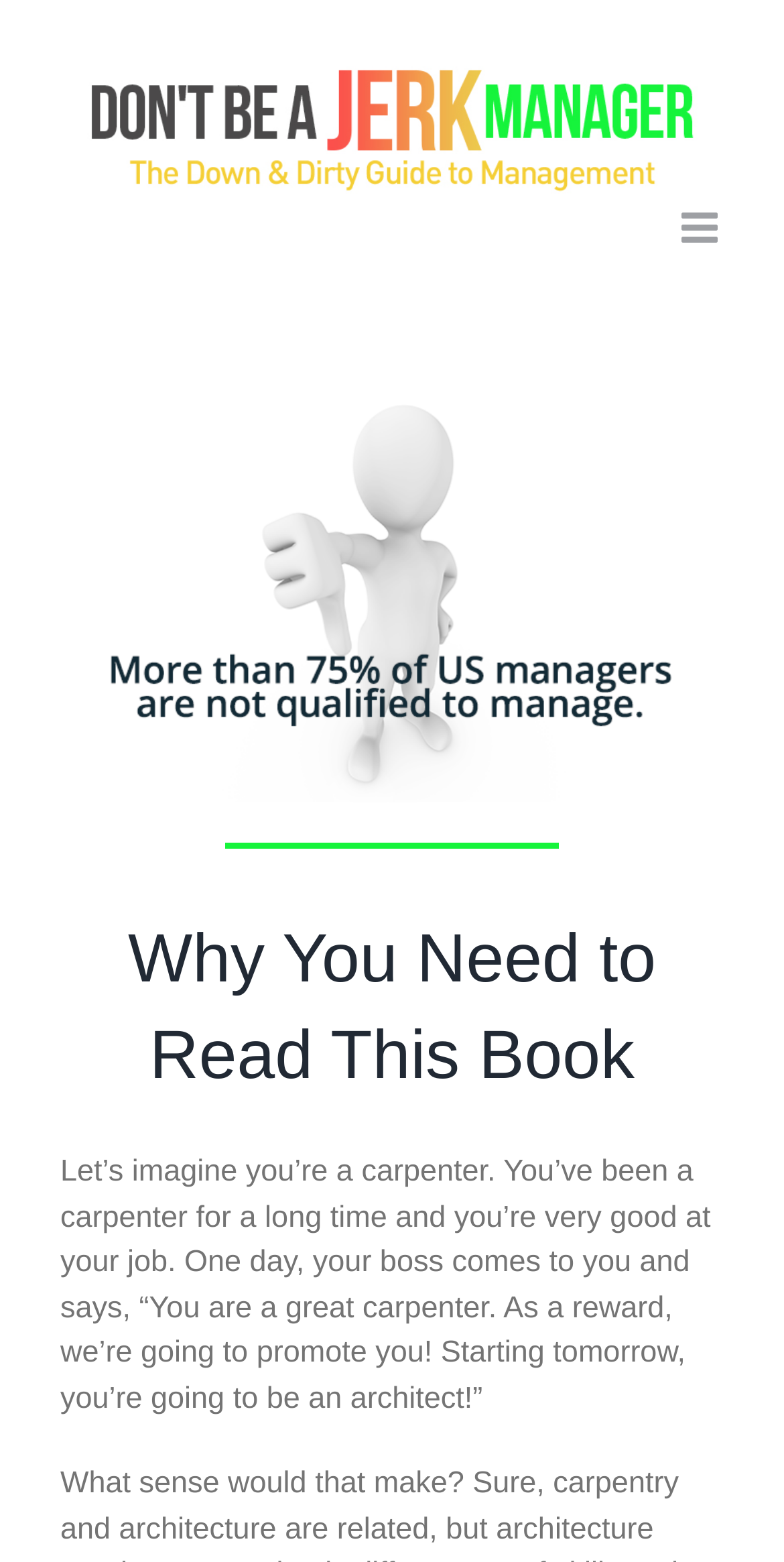Given the following UI element description: "aria-label="Toggle mobile menu"", find the bounding box coordinates in the webpage screenshot.

[0.869, 0.132, 0.923, 0.159]